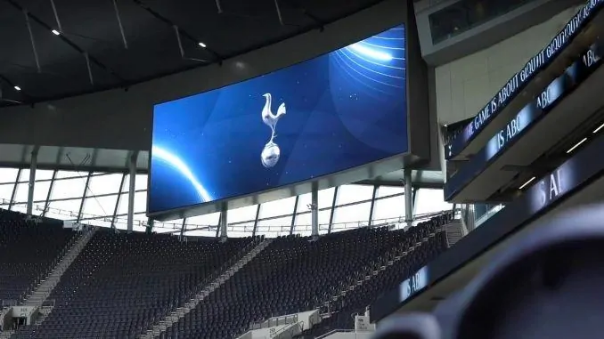Please answer the following question as detailed as possible based on the image: 
What is the color of the gradient in the backdrop of the screen?

The caption describes the backdrop of the screen as a 'stunning blue gradient', indicating that the gradient is blue in color.